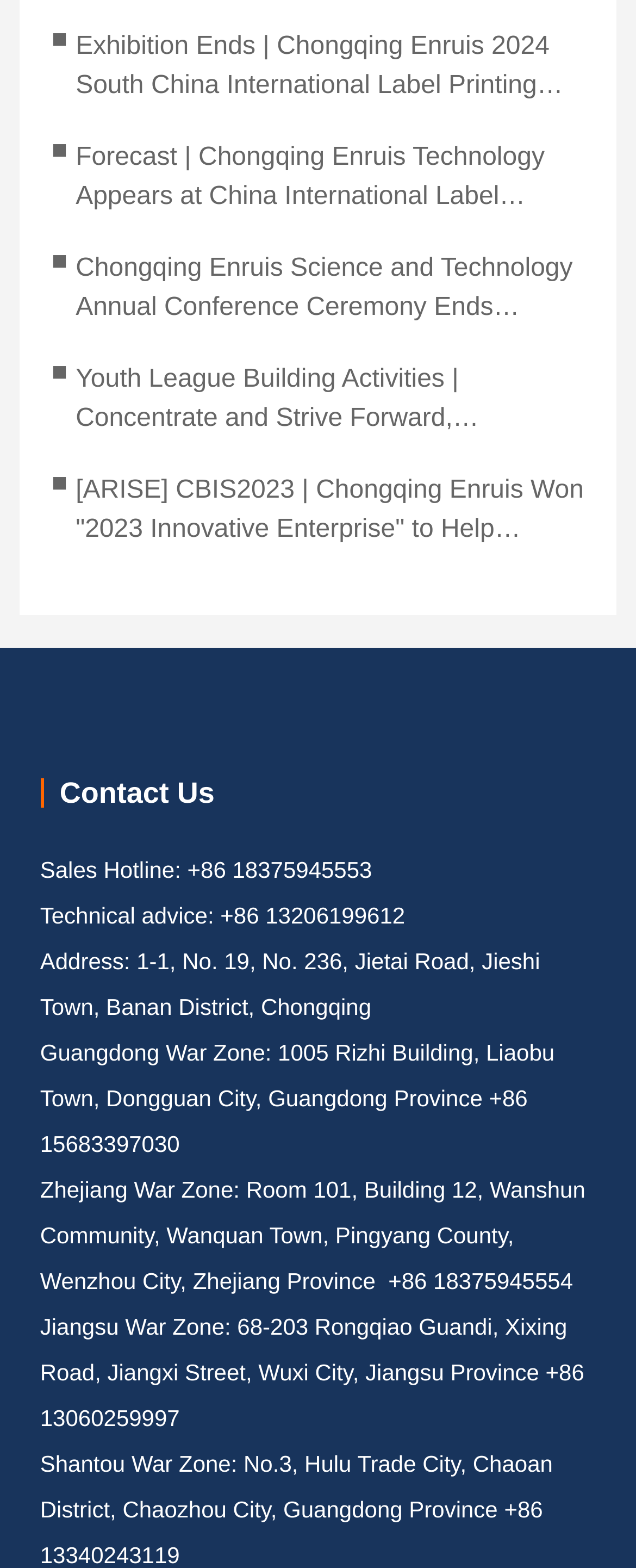Locate the bounding box coordinates of the clickable part needed for the task: "Call sales hotline".

[0.295, 0.547, 0.585, 0.563]